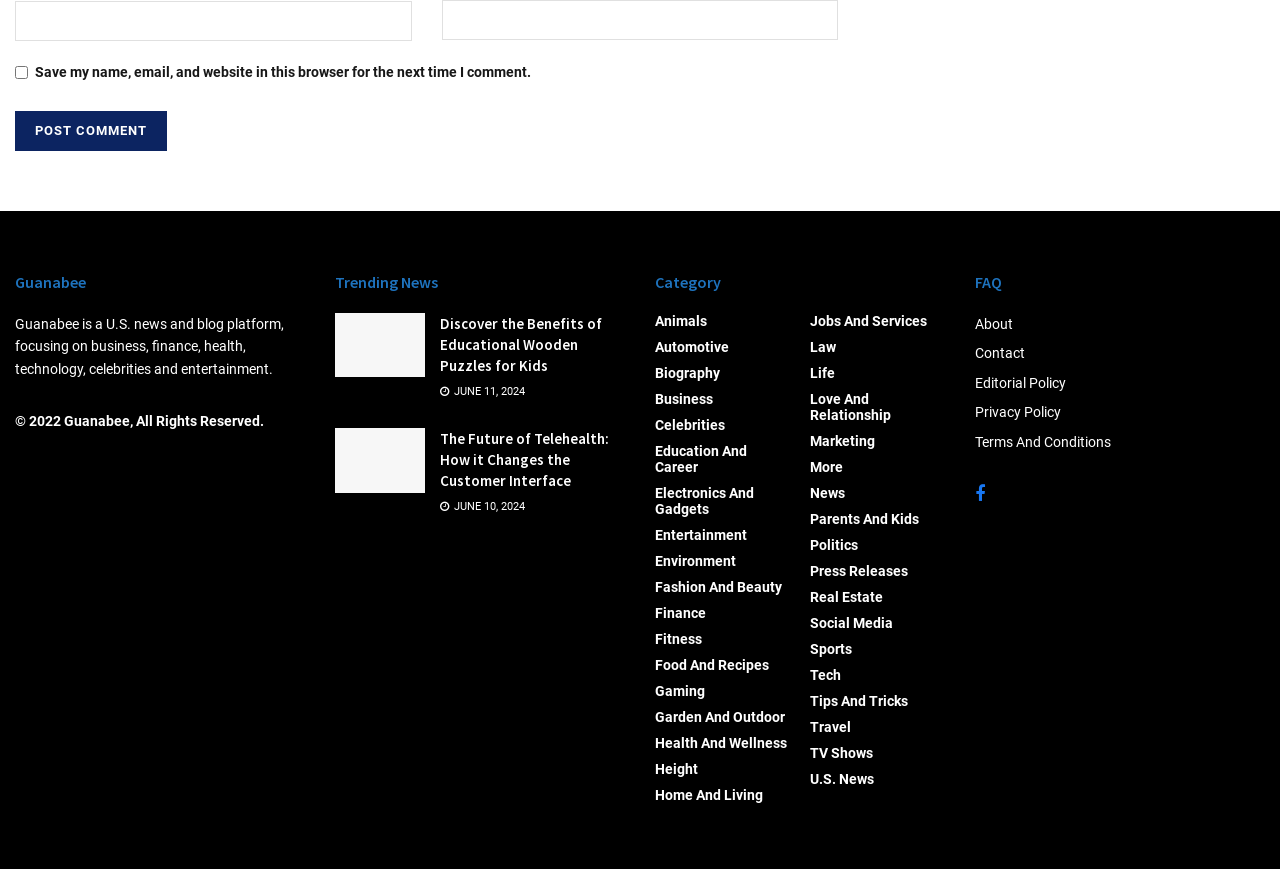Please provide a one-word or short phrase answer to the question:
What type of content does the website 'Guanabee' focus on?

News and blog